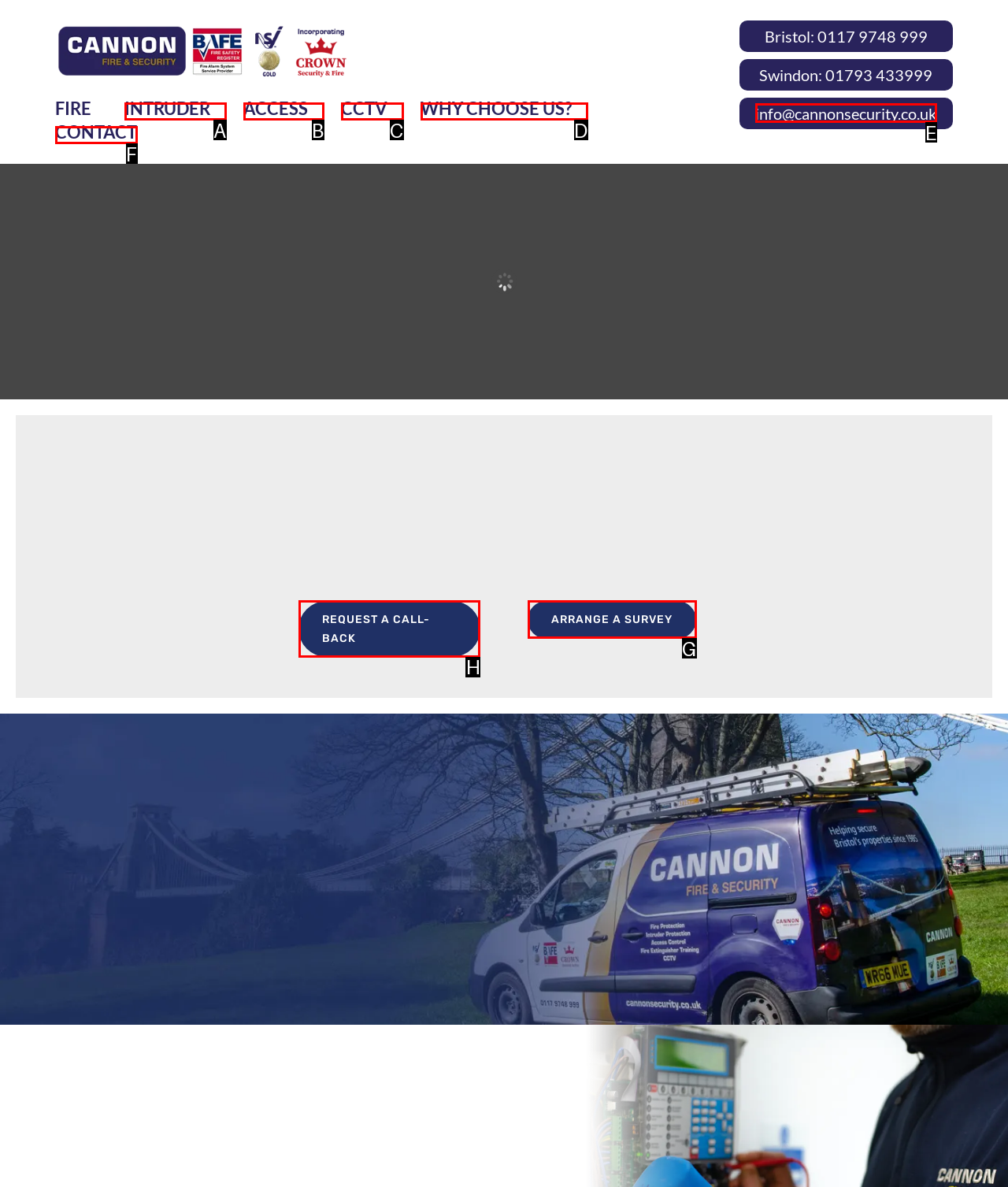Please indicate which HTML element should be clicked to fulfill the following task: Arrange a survey. Provide the letter of the selected option.

G